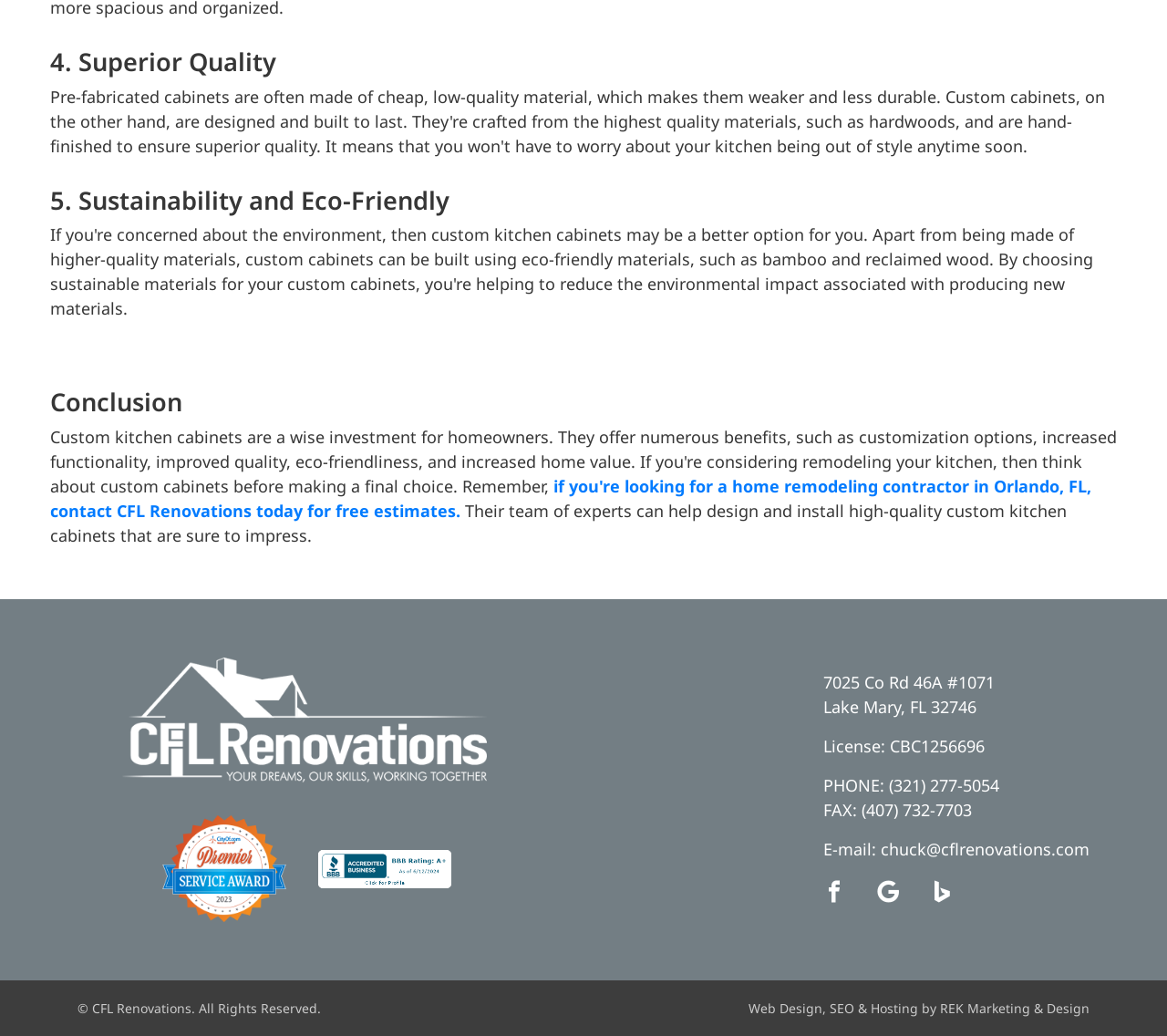Based on what you see in the screenshot, provide a thorough answer to this question: What is the email address of the contractor?

The email address can be found in the link element with the text 'chuck@cflrenovations.com' which is located below the 'E-mail:' text.